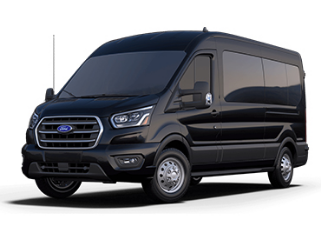Please answer the following question using a single word or phrase: How many passengers can the 2023 Transit Passenger Van accommodate?

up to 15